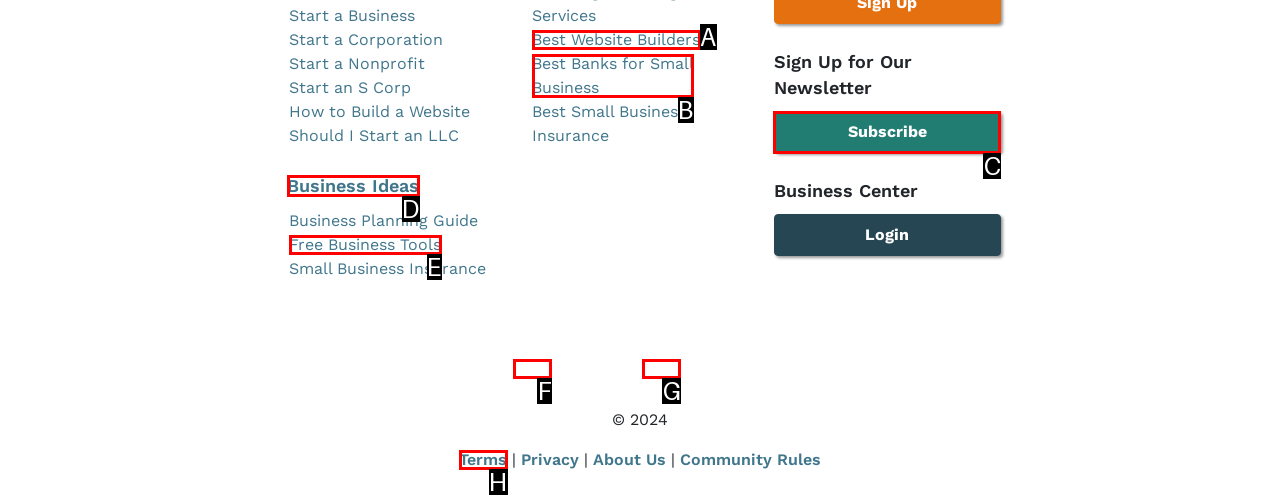Tell me which one HTML element I should click to complete this task: Visit the youtube channel Answer with the option's letter from the given choices directly.

F